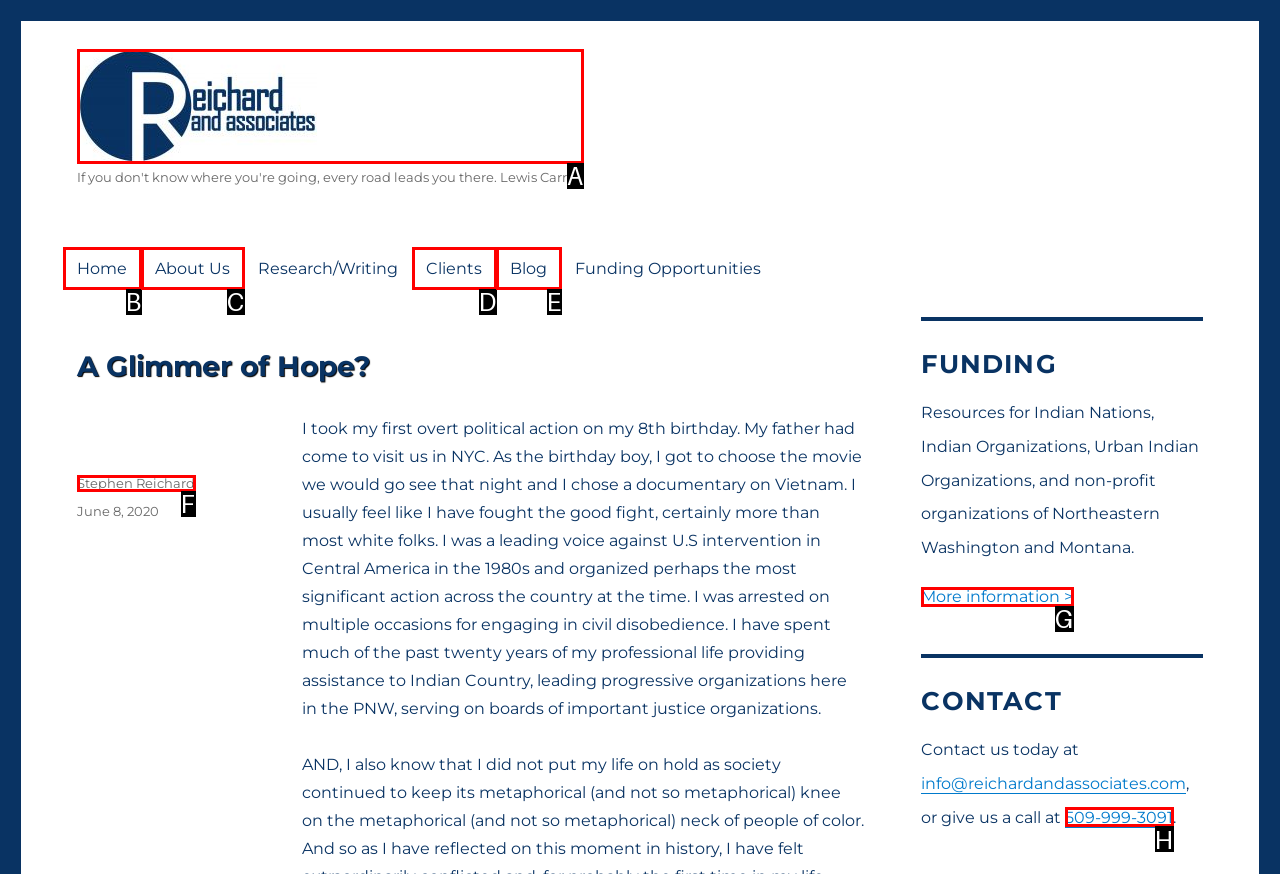Select the HTML element that matches the description: Clients. Provide the letter of the chosen option as your answer.

D